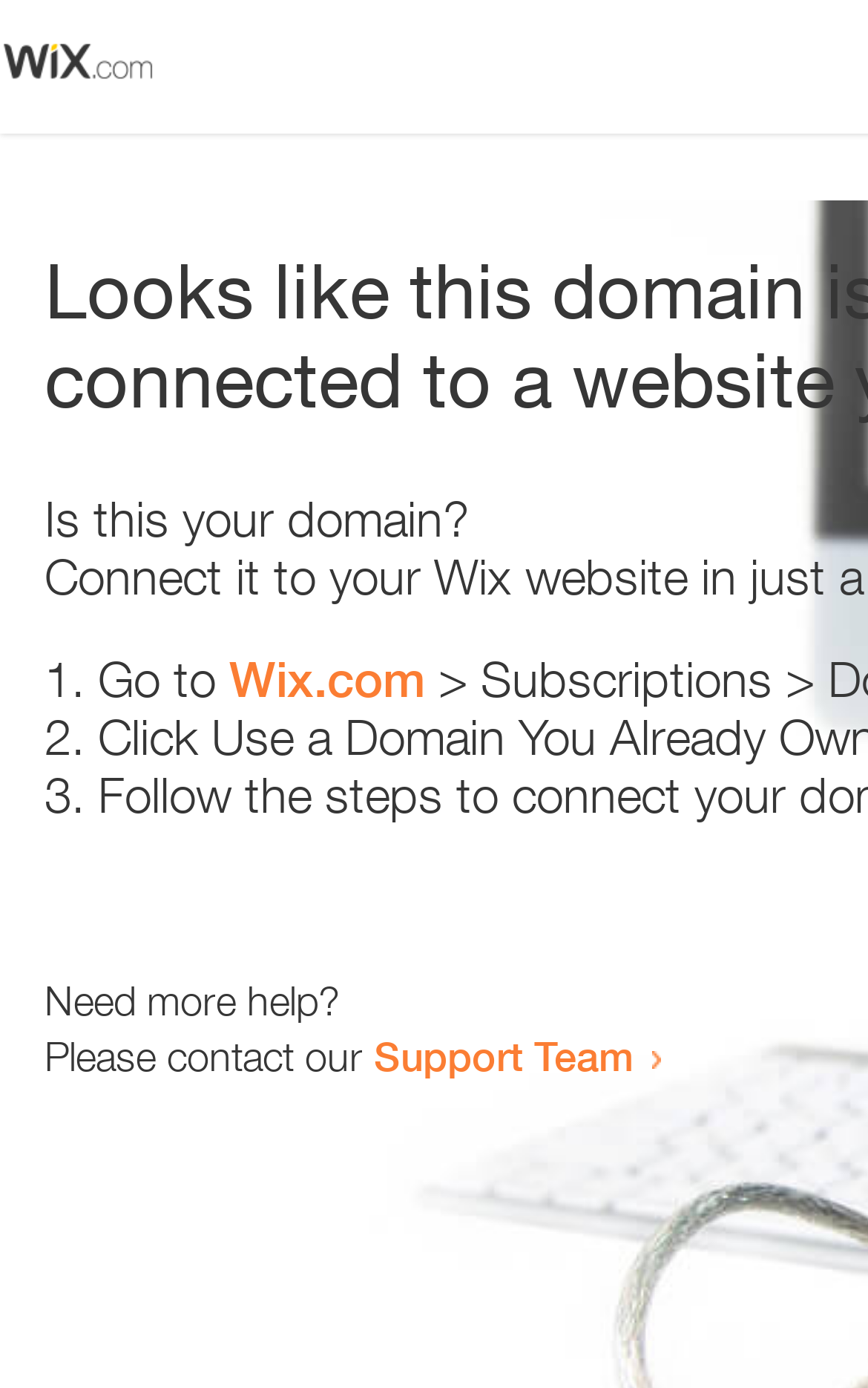Is there an image on the webpage?
Look at the image and respond with a one-word or short-phrase answer.

Yes